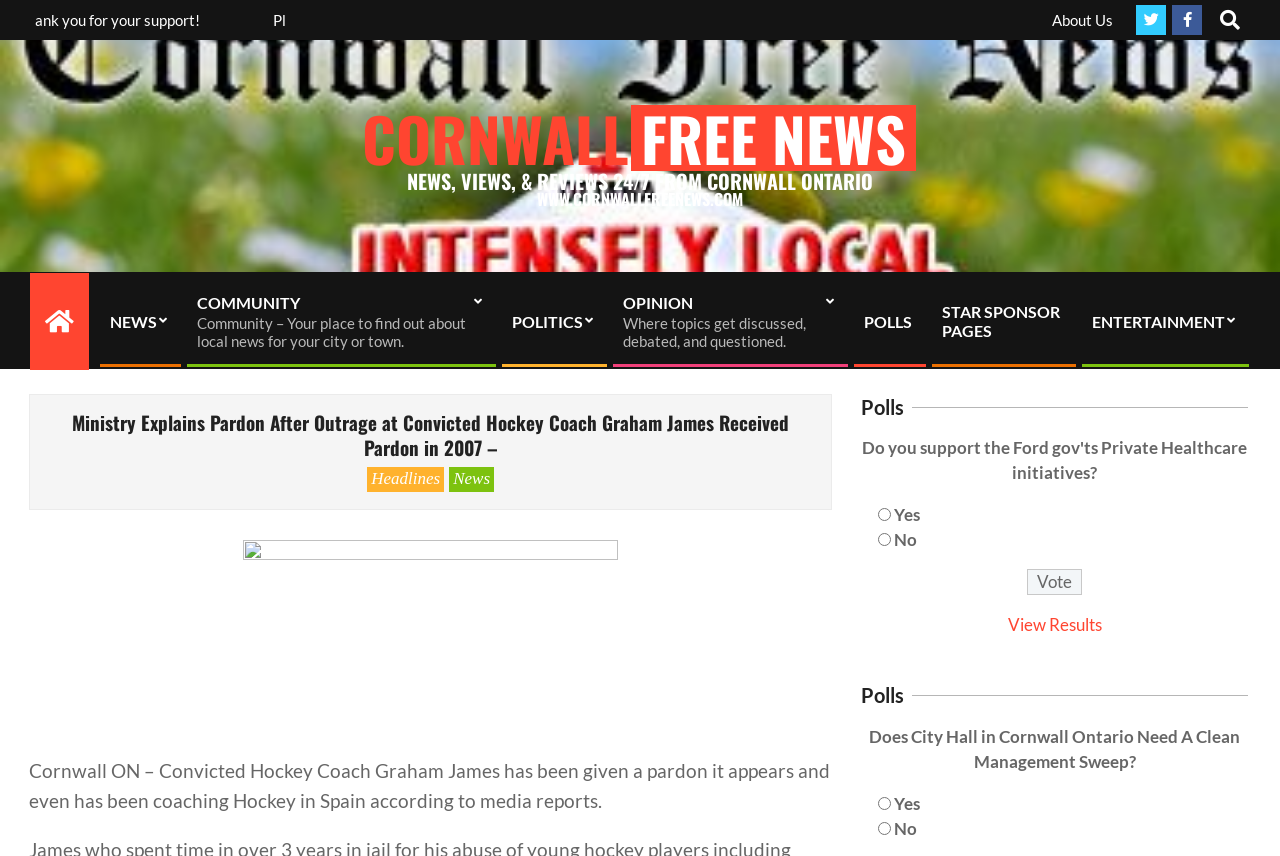Respond with a single word or phrase to the following question:
What is the name of the website?

Cornwall Free News